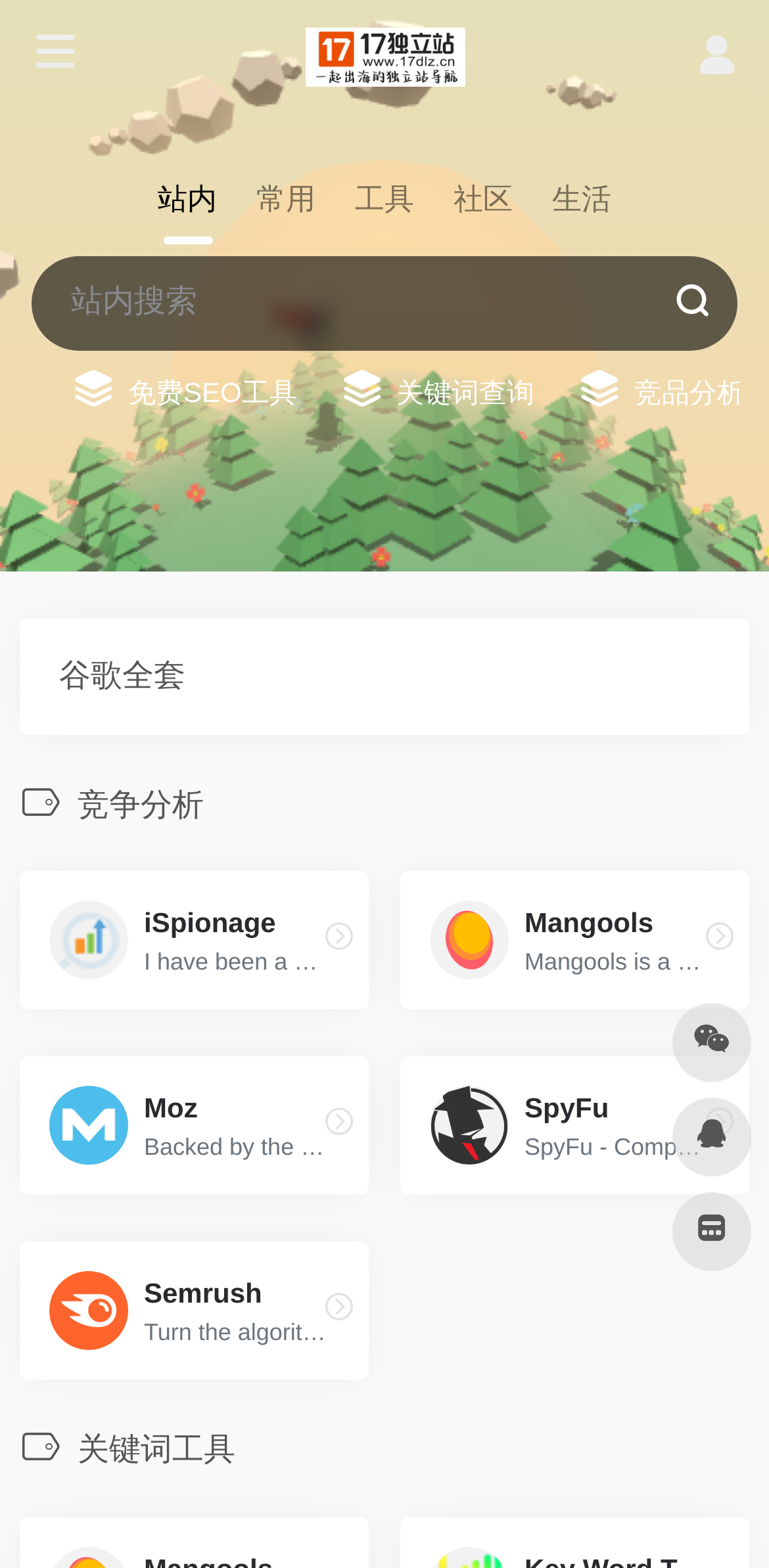Identify the bounding box coordinates for the region to click in order to carry out this instruction: "Click on the 'Health' link". Provide the coordinates using four float numbers between 0 and 1, formatted as [left, top, right, bottom].

None